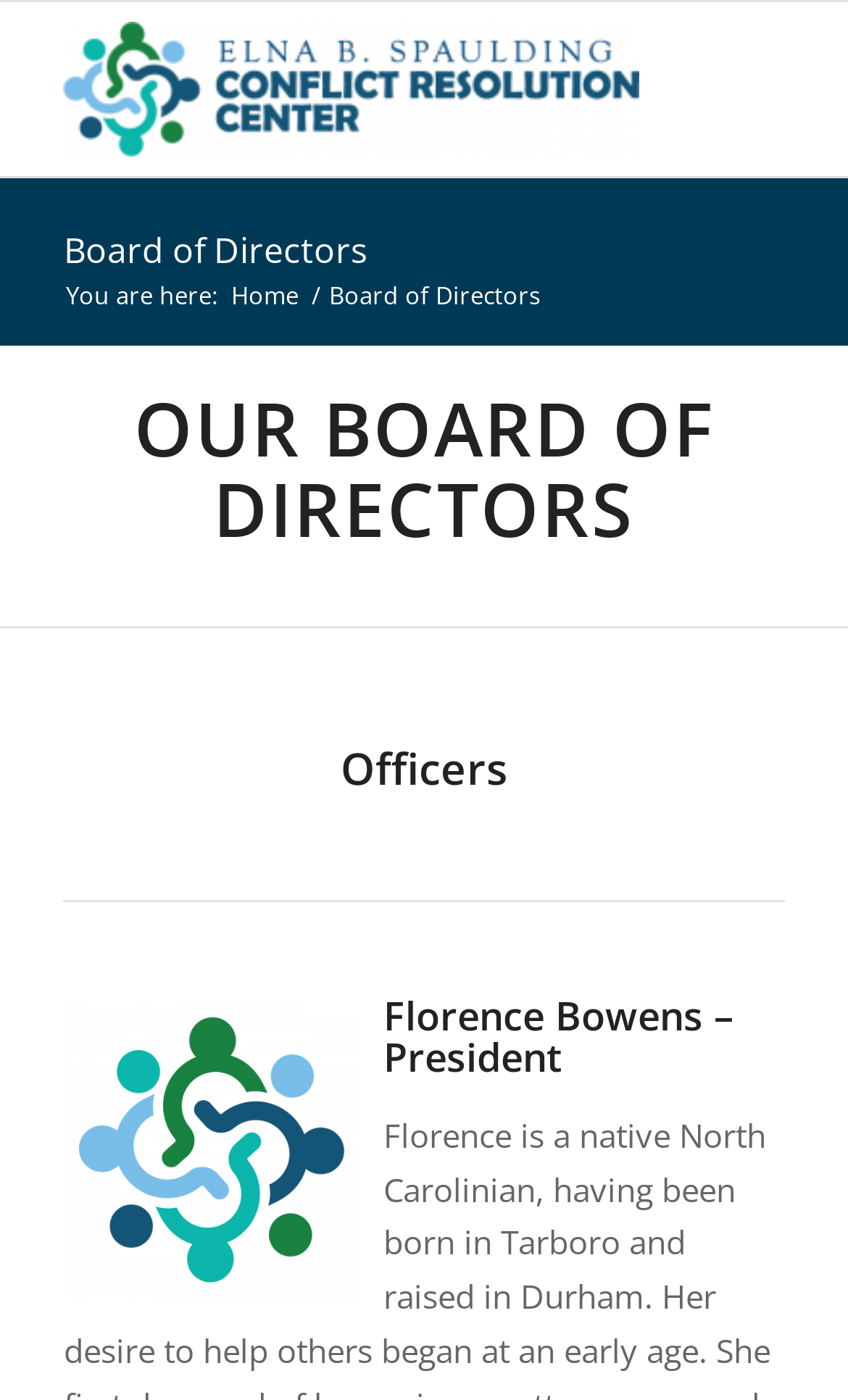Using the webpage screenshot and the element description Board of Directors, determine the bounding box coordinates. Specify the coordinates in the format (top-left x, top-left y, bottom-right x, bottom-right y) with values ranging from 0 to 1.

[0.075, 0.161, 0.434, 0.196]